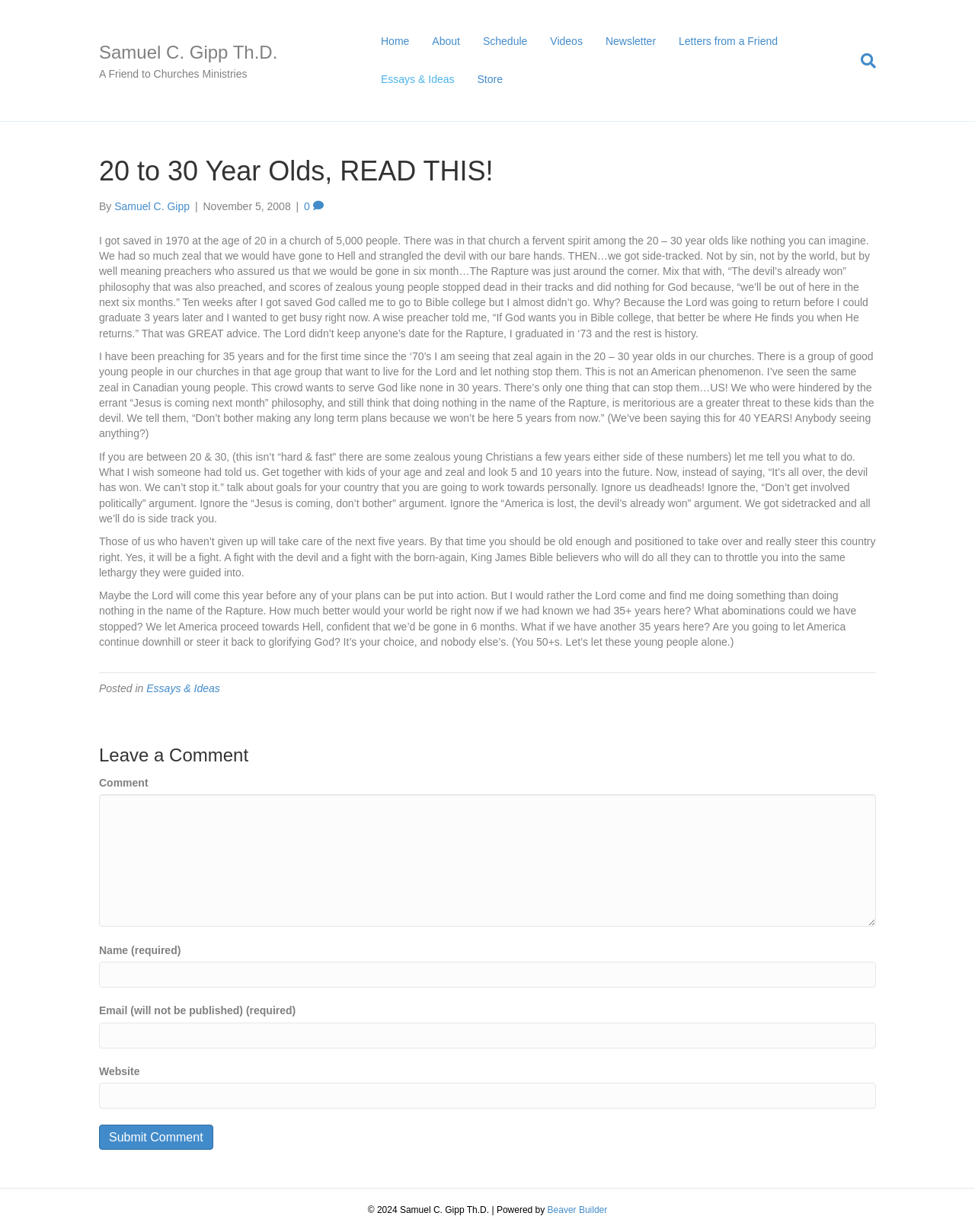Please indicate the bounding box coordinates for the clickable area to complete the following task: "Enter a comment". The coordinates should be specified as four float numbers between 0 and 1, i.e., [left, top, right, bottom].

[0.102, 0.645, 0.898, 0.752]